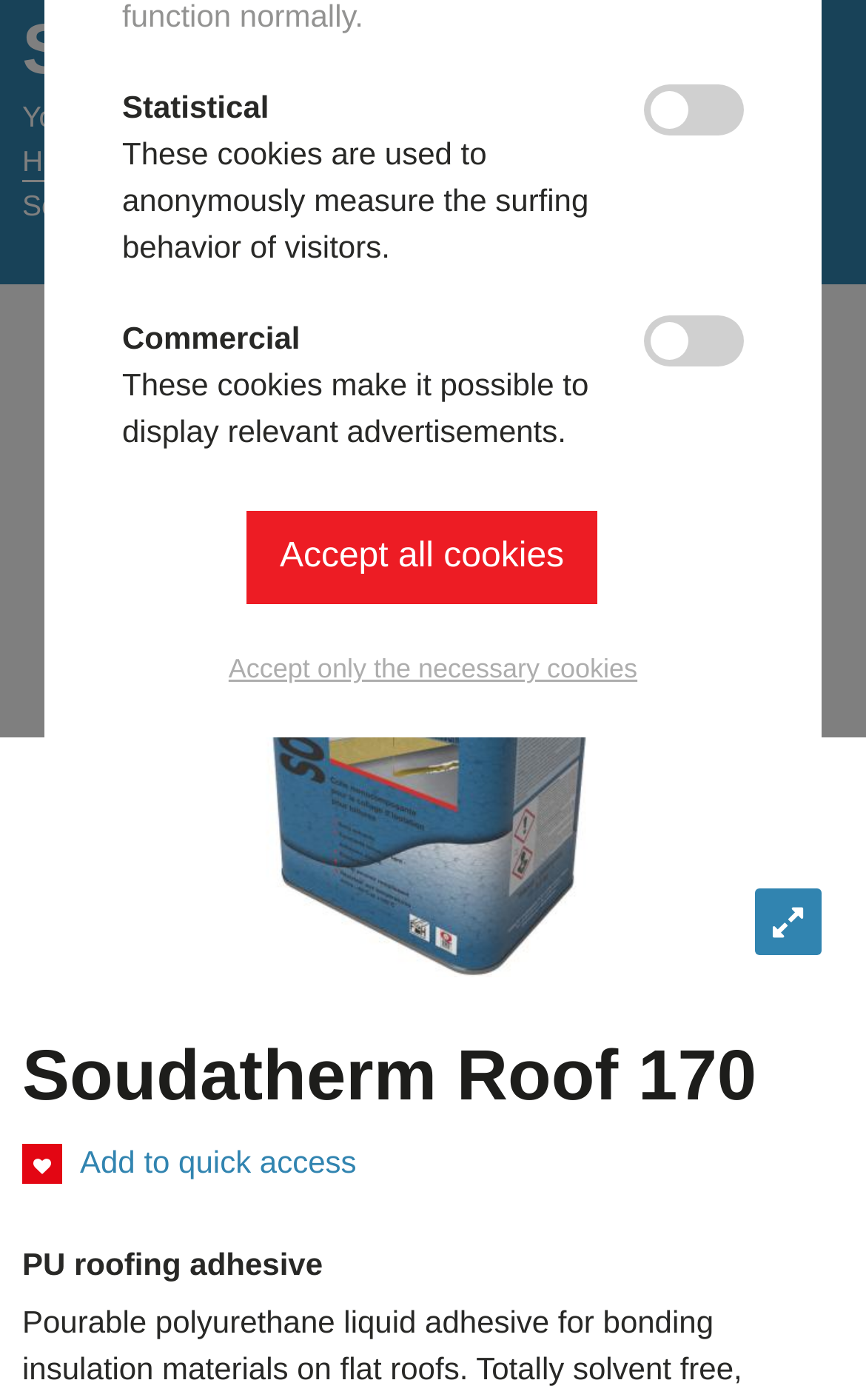From the webpage screenshot, predict the bounding box of the UI element that matches this description: "aria-label="HG_ICON_PADILOGO"".

None